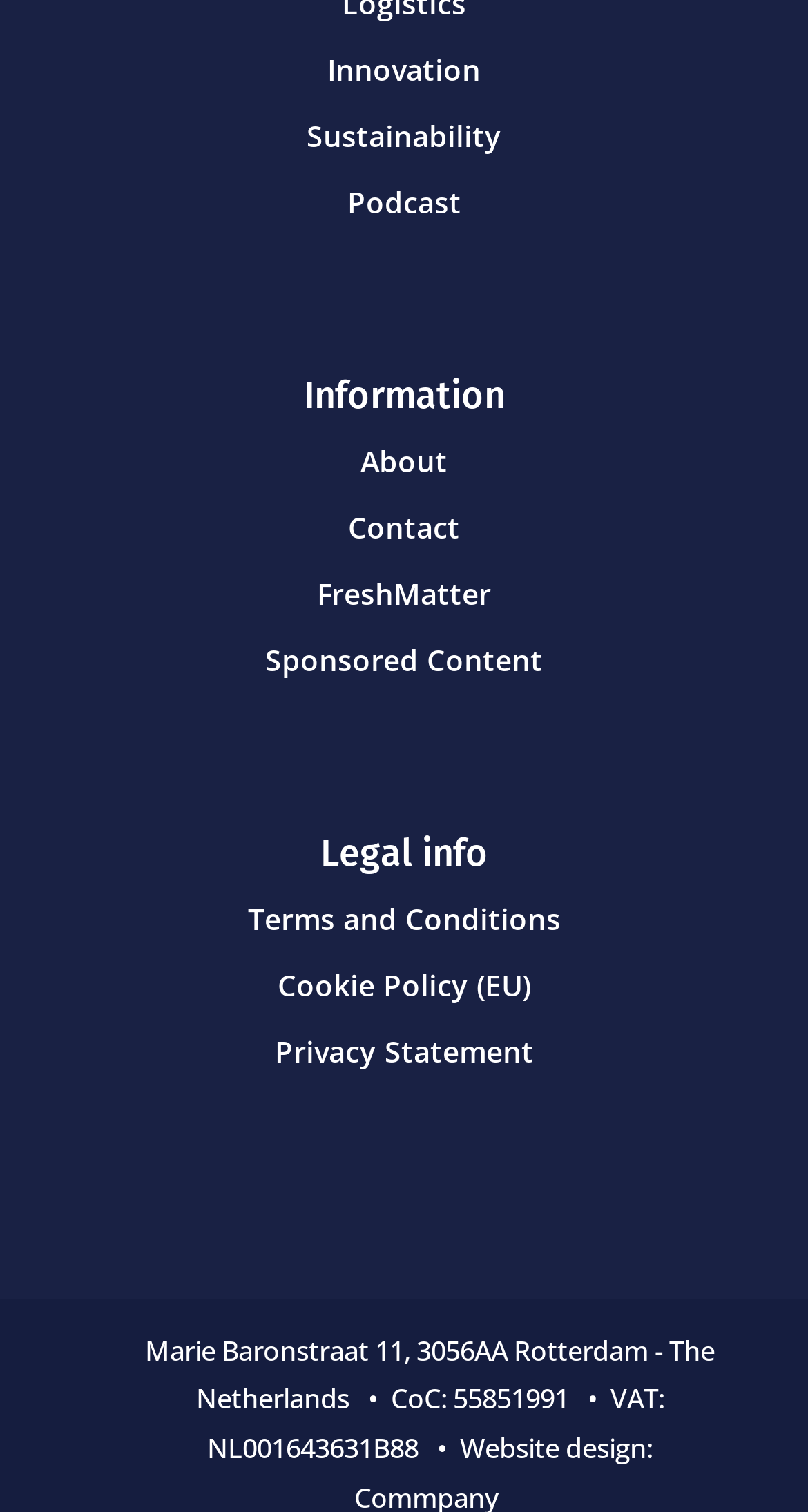Please identify the bounding box coordinates of where to click in order to follow the instruction: "Check Contact".

[0.431, 0.336, 0.569, 0.362]